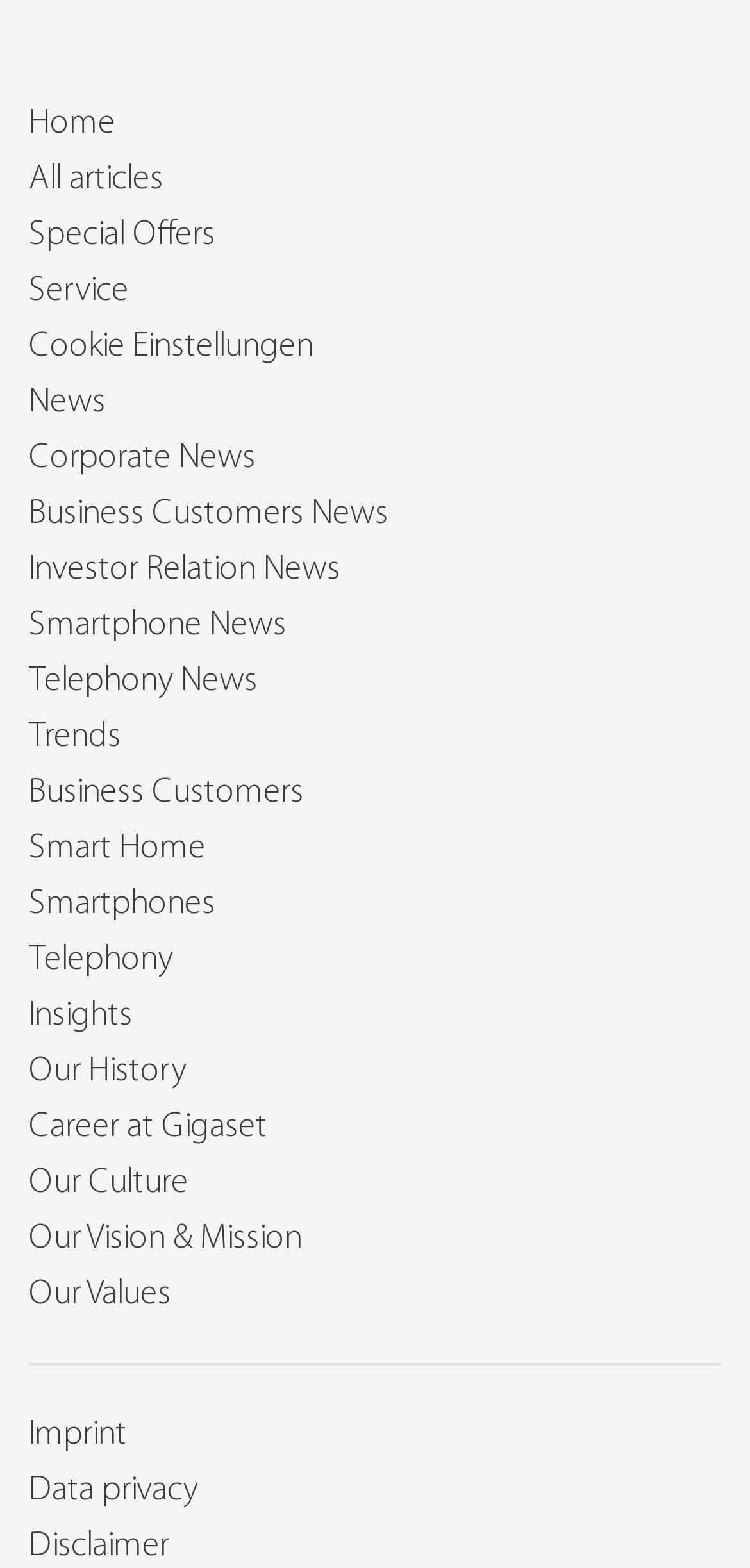Find and indicate the bounding box coordinates of the region you should select to follow the given instruction: "learn about our history".

[0.038, 0.671, 0.249, 0.695]